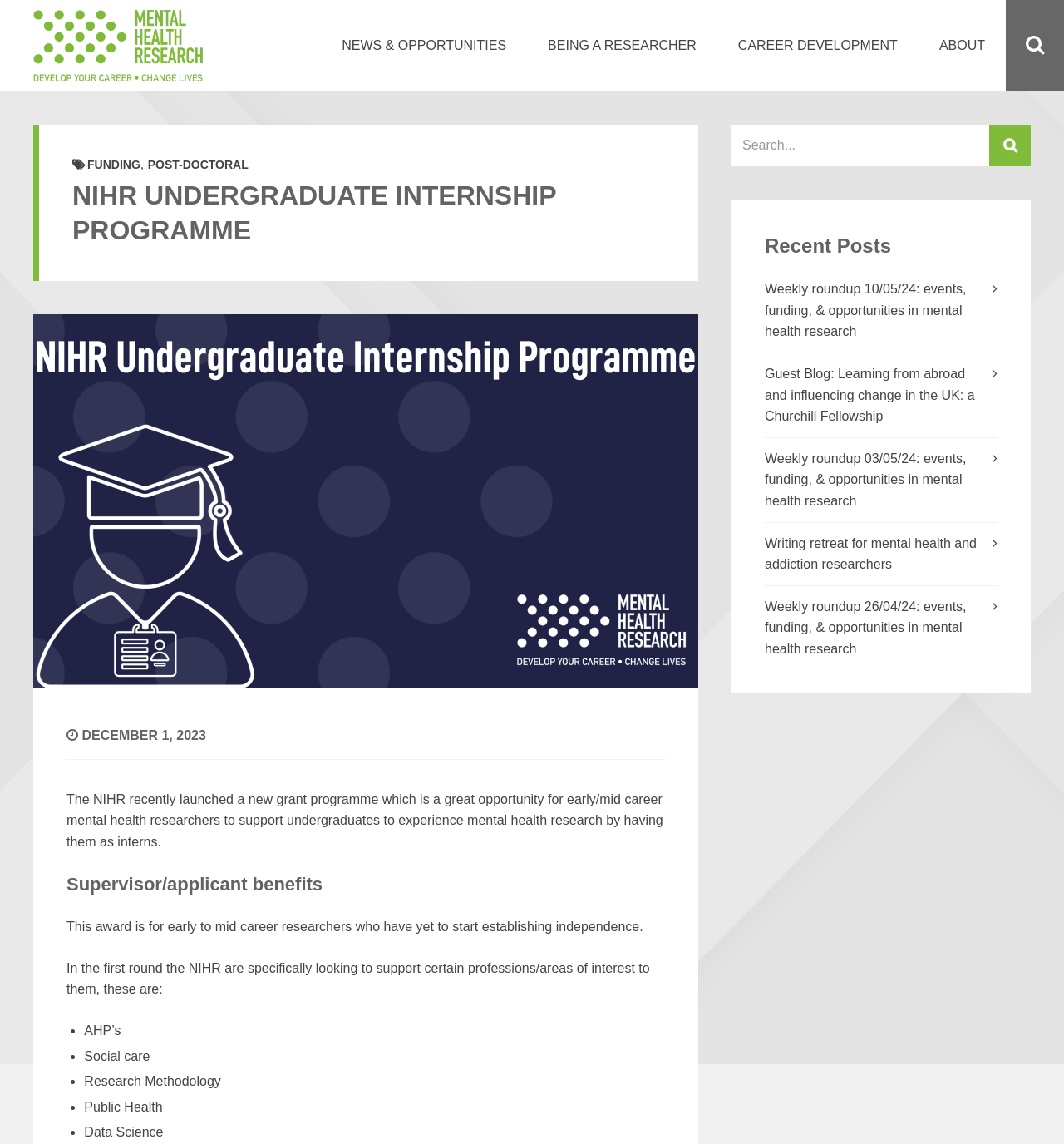Please identify the bounding box coordinates of the clickable area that will allow you to execute the instruction: "Discover more about being a researcher".

[0.515, 0.015, 0.655, 0.065]